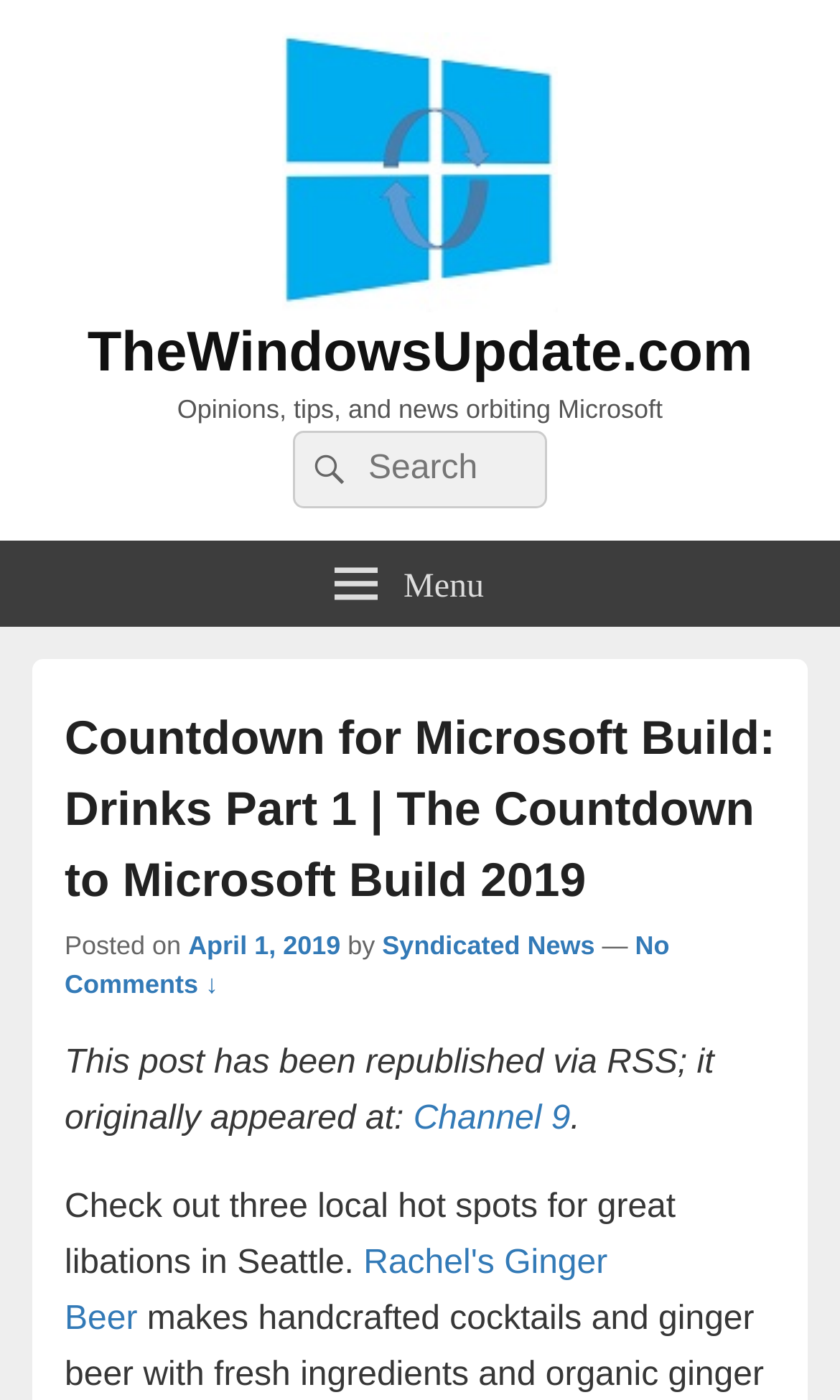Describe the webpage meticulously, covering all significant aspects.

The webpage is an article from TheWindowsUpdate.com, a website that provides opinions, tips, and news about Microsoft. At the top left of the page, there is a logo of TheWindowsUpdate.com, which is an image linked to the website's homepage. Next to the logo, there is a link to the website's homepage with the text "TheWindowsUpdate.com". 

Below the logo, there is a search bar with a search button on the right side. The search bar has a placeholder text "Search for:". 

On the top right of the page, there is a menu button with an icon, which is not expanded by default. 

The main content of the page is an article titled "Countdown for Microsoft Build: Drinks Part 1 | The Countdown to Microsoft Build 2019". The title is a heading, and below it, there is information about the article, including the date "April 1, 2019", the author "Syndicated News", and a link to the comments section with the text "No Comments ↓". 

The article starts with a brief introduction, followed by a link to "Rachel's Ginger Beer", which is one of the local hot spots for great libations in Seattle. The article is a repost from Channel 9, and there is a link to the original source at the bottom of the page.